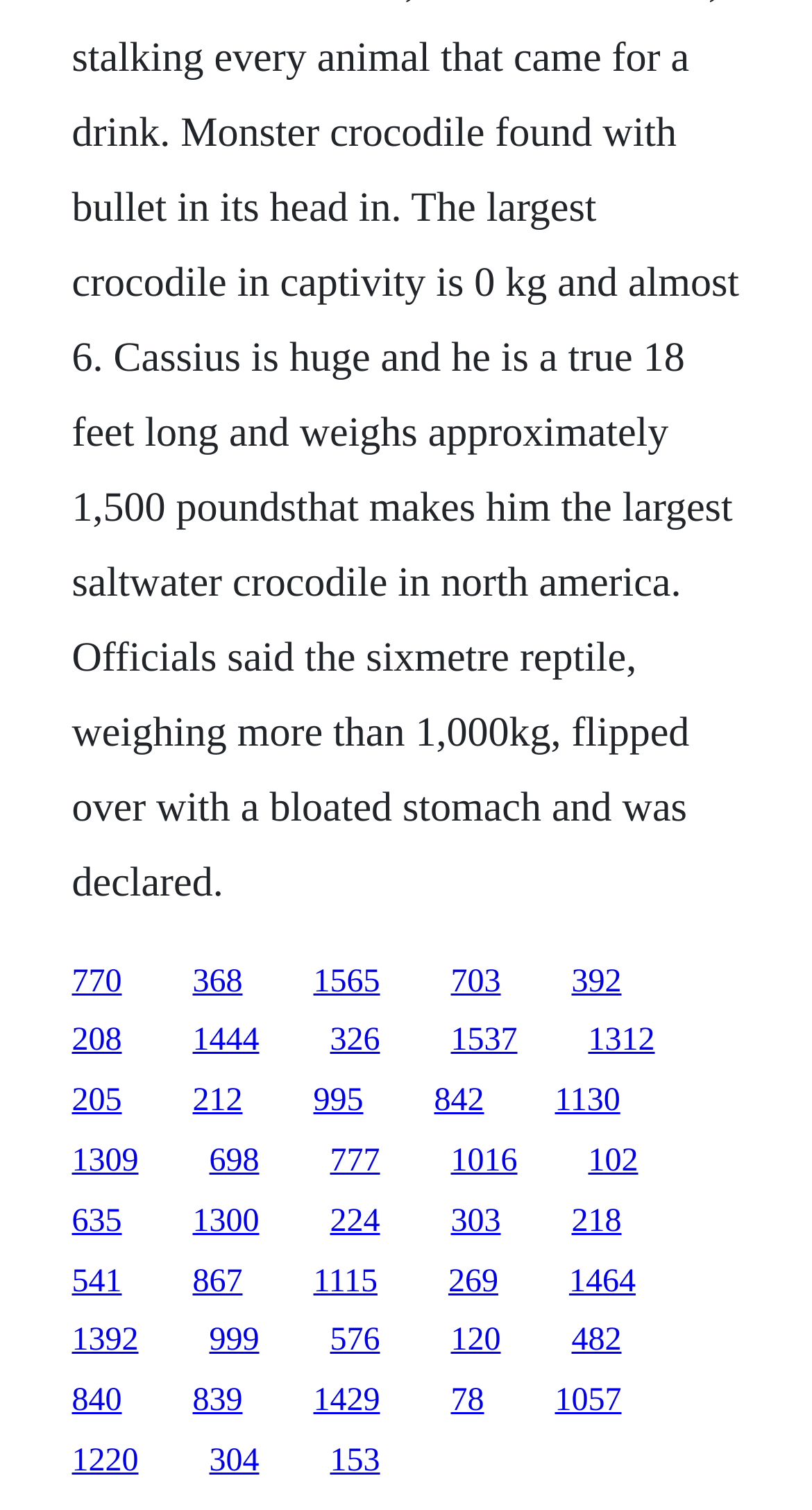How many links have a width greater than 0.1?
Provide a fully detailed and comprehensive answer to the question.

I analyzed the x1 and x2 coordinates of all link elements and counted the number of links with a width greater than 0.1 (i.e., x2 - x1 > 0.1). There are 12 links with a width greater than 0.1.